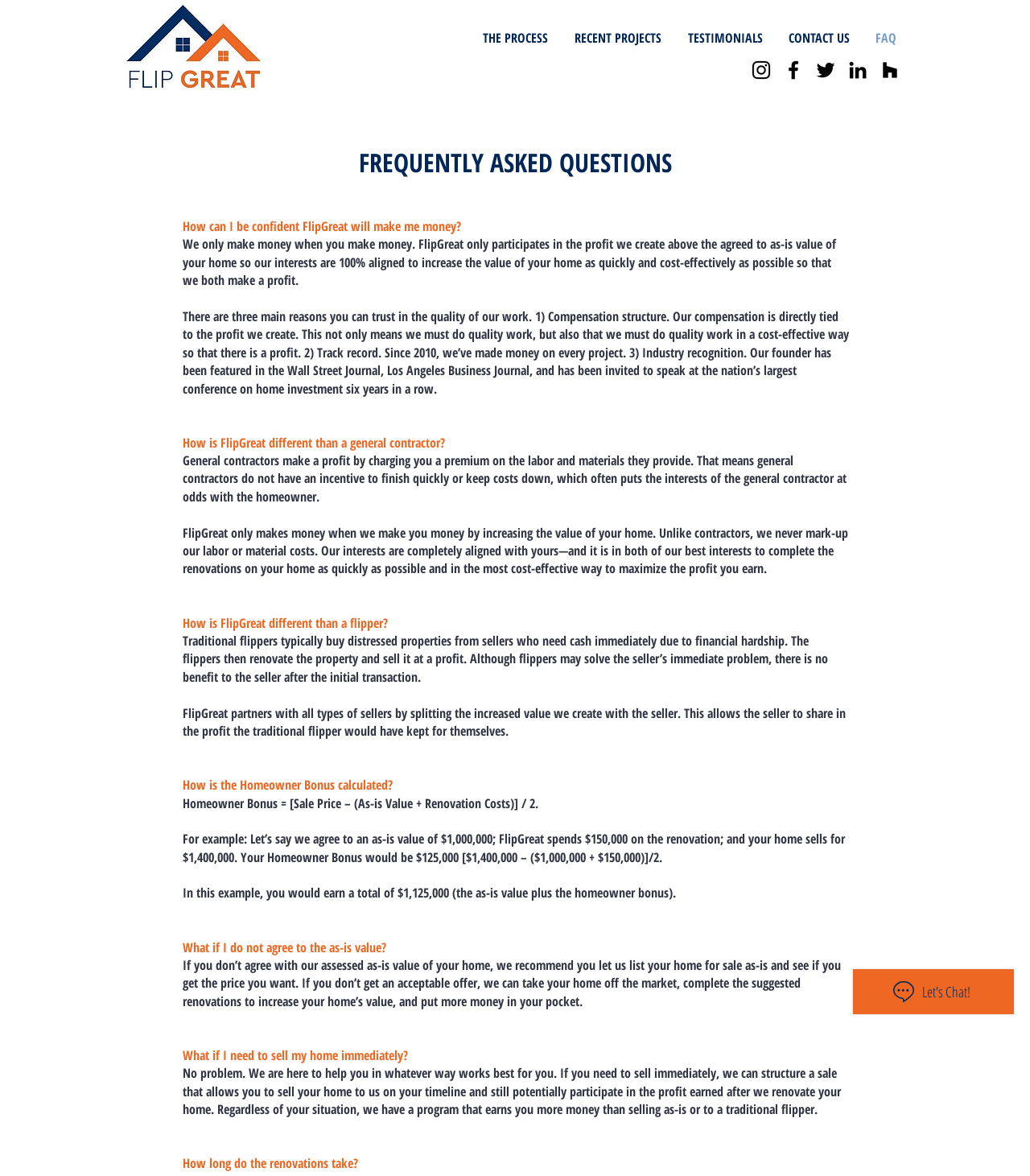How is the Homeowner Bonus calculated?
Look at the image and answer the question using a single word or phrase.

Sale Price - (As-is Value + Renovation Costs) / 2